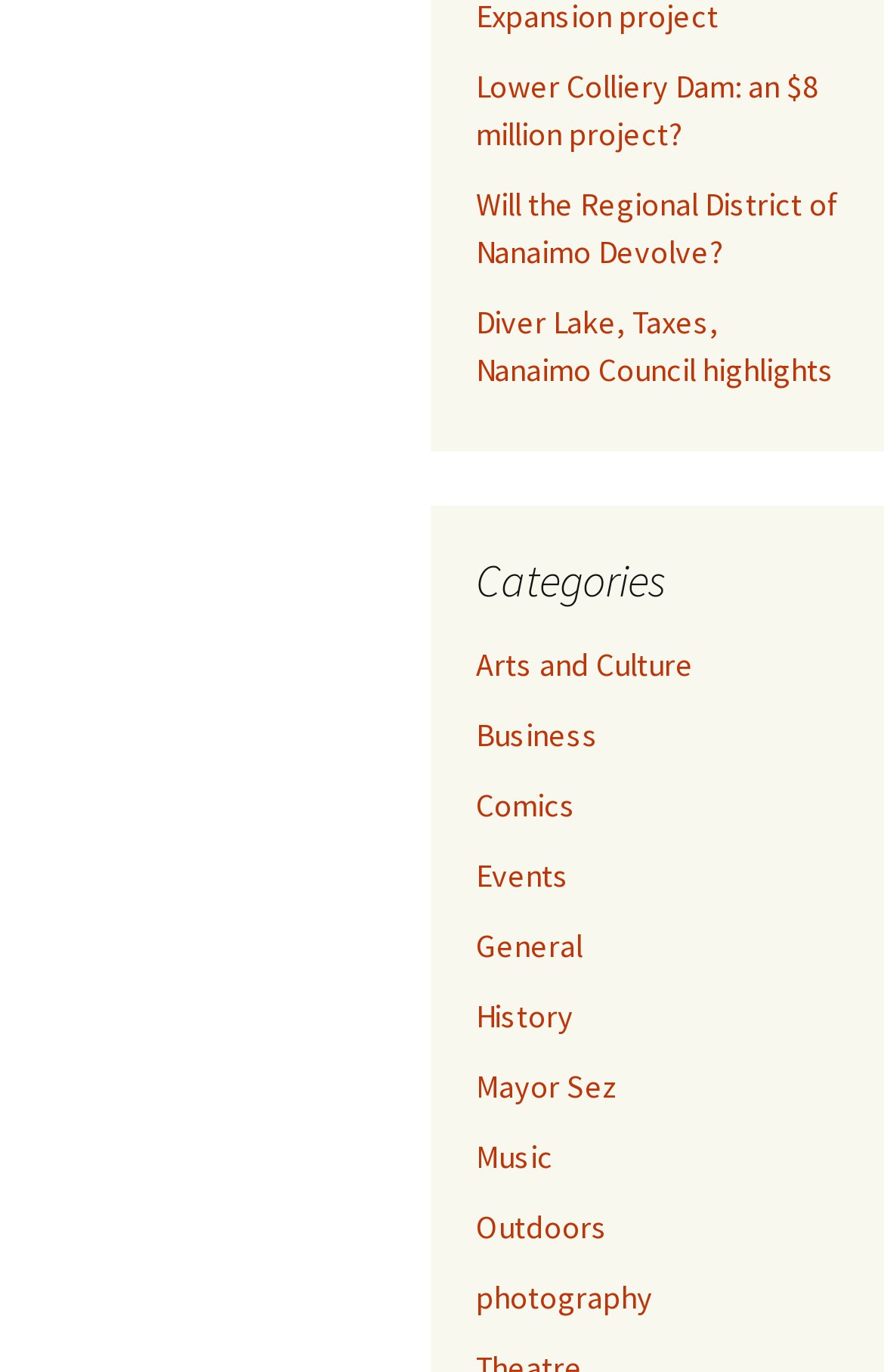Identify the coordinates of the bounding box for the element that must be clicked to accomplish the instruction: "Browse photography posts".

[0.538, 0.93, 0.738, 0.96]